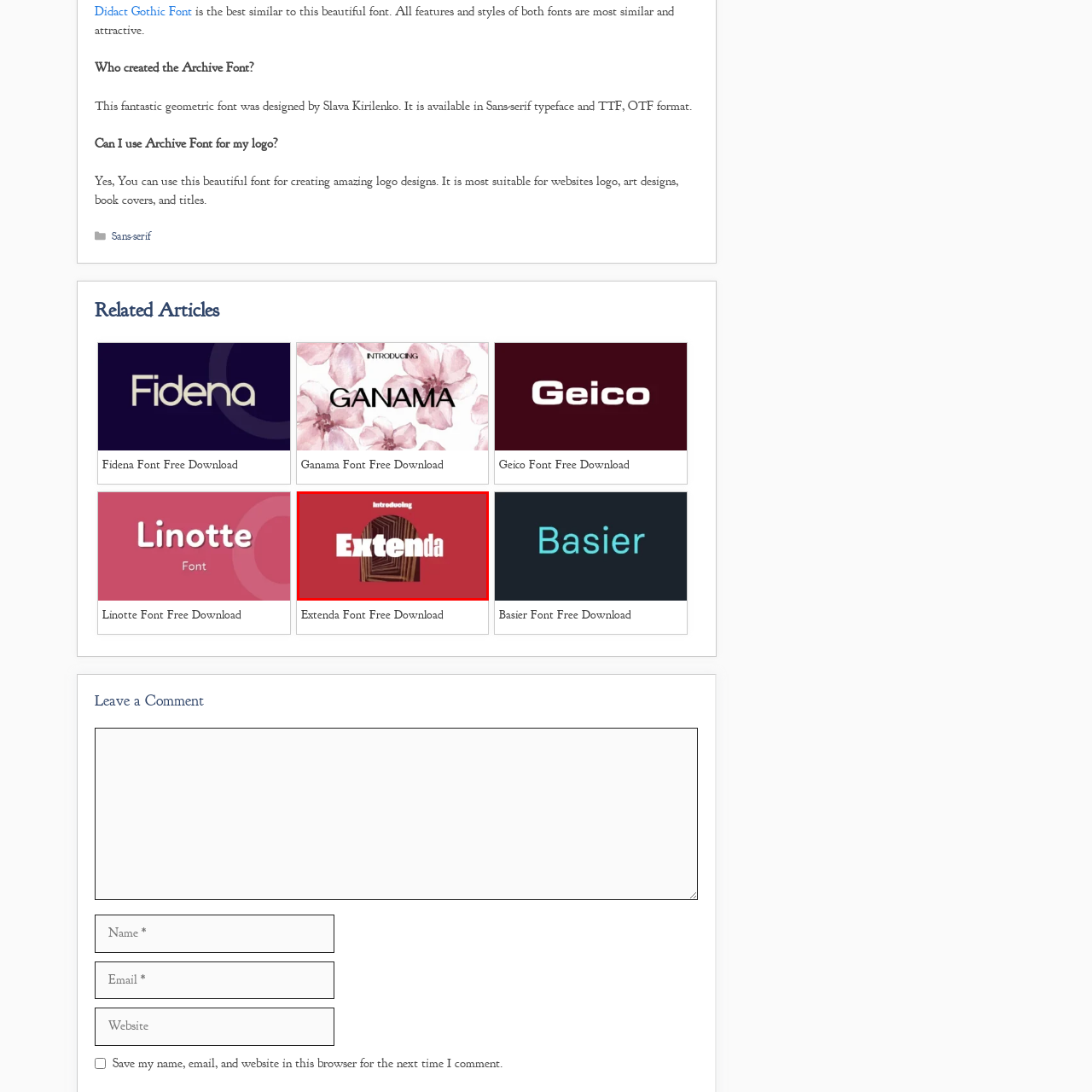Pay attention to the section outlined in red, What is the purpose of the visual representation? 
Reply with a single word or phrase.

to attract designers and typographers